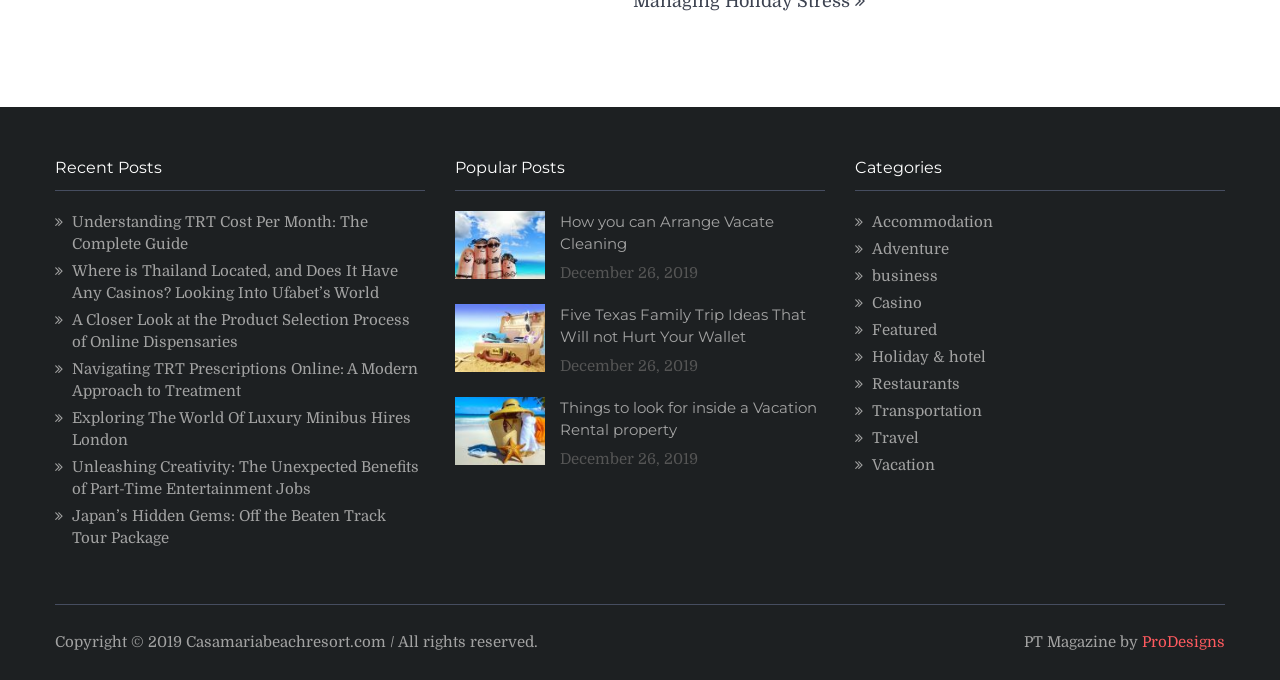Identify the bounding box coordinates of the element that should be clicked to fulfill this task: "Explore 'Categories'". The coordinates should be provided as four float numbers between 0 and 1, i.e., [left, top, right, bottom].

[0.668, 0.231, 0.957, 0.28]